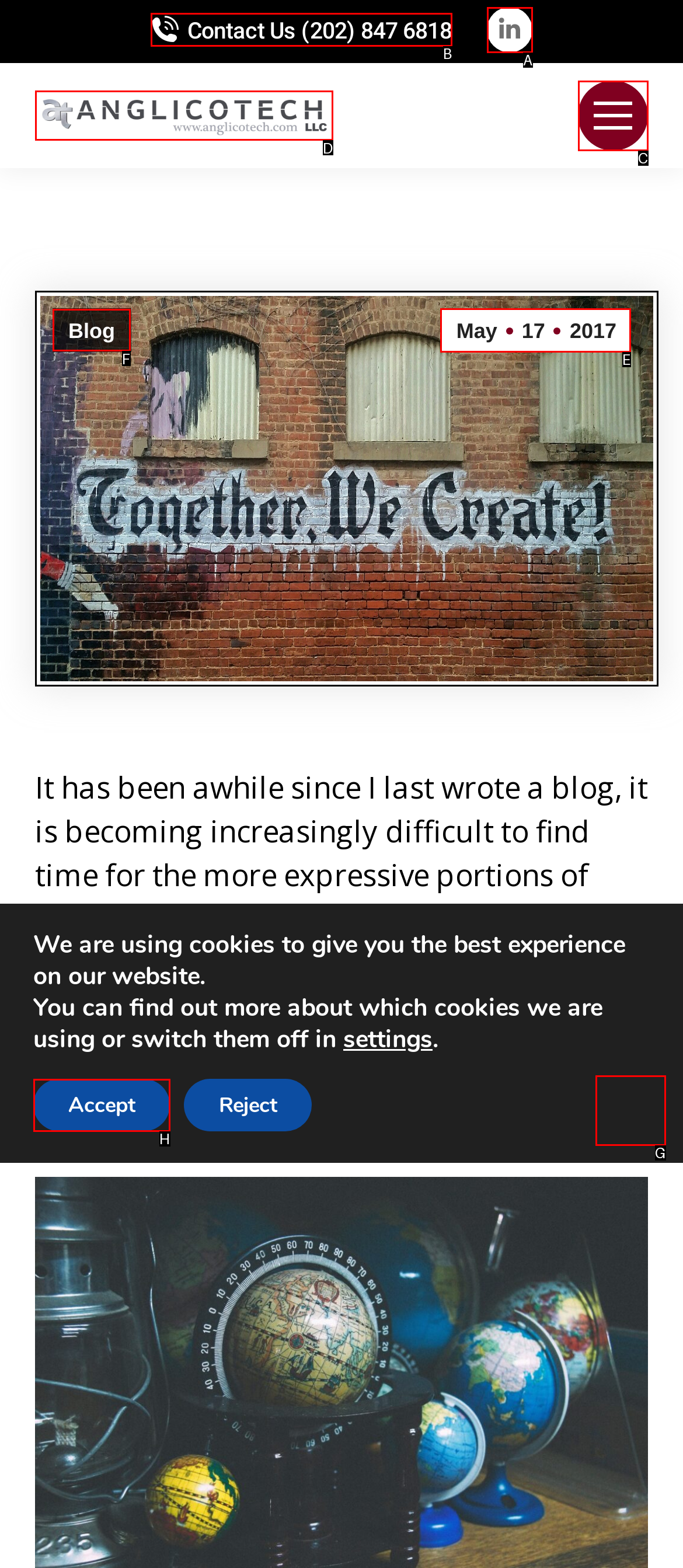Tell me the letter of the correct UI element to click for this instruction: Go to the blog page. Answer with the letter only.

F